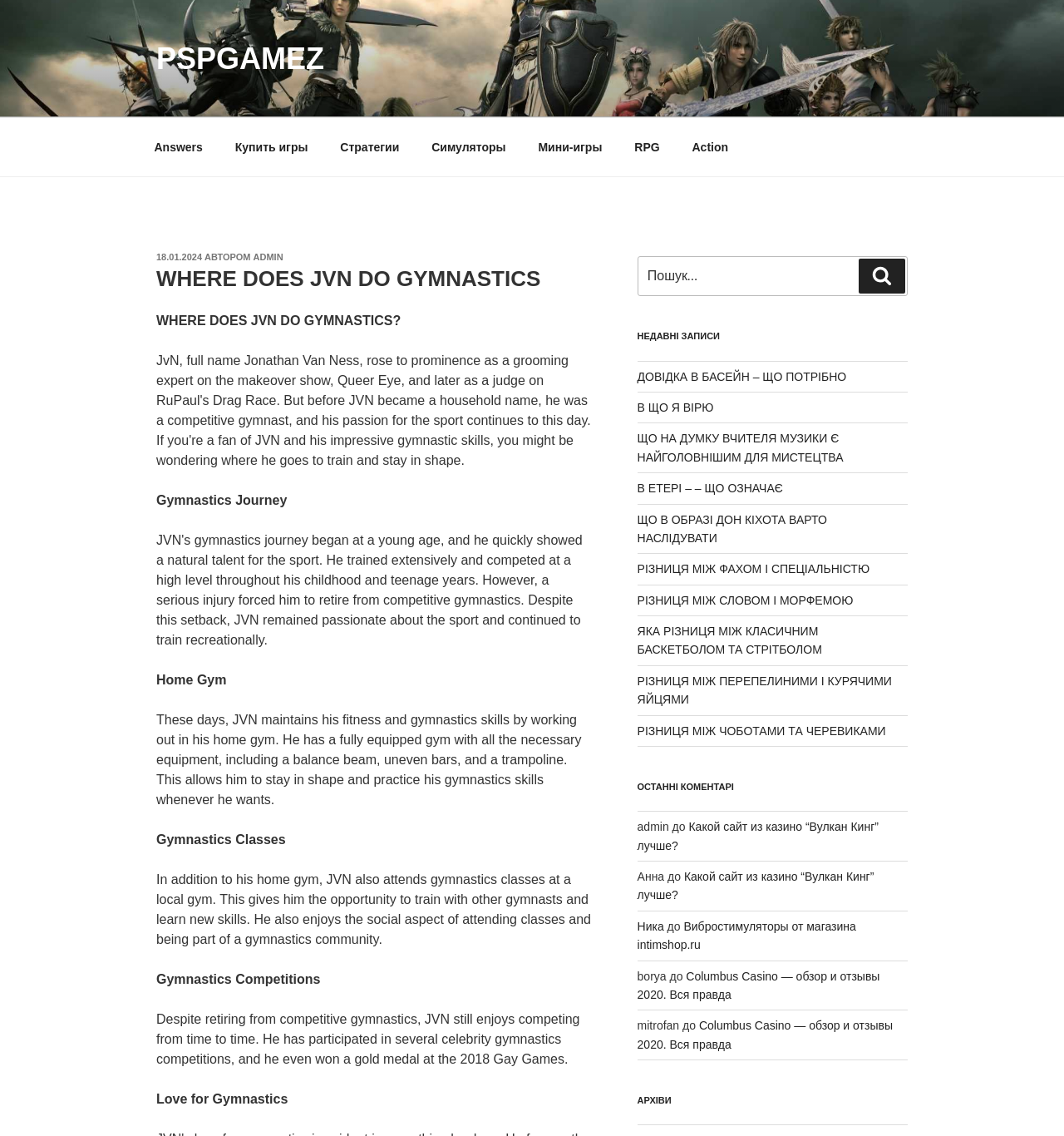What is the topic of the main article?
Answer the question with a single word or phrase by looking at the picture.

JVN's gymnastics